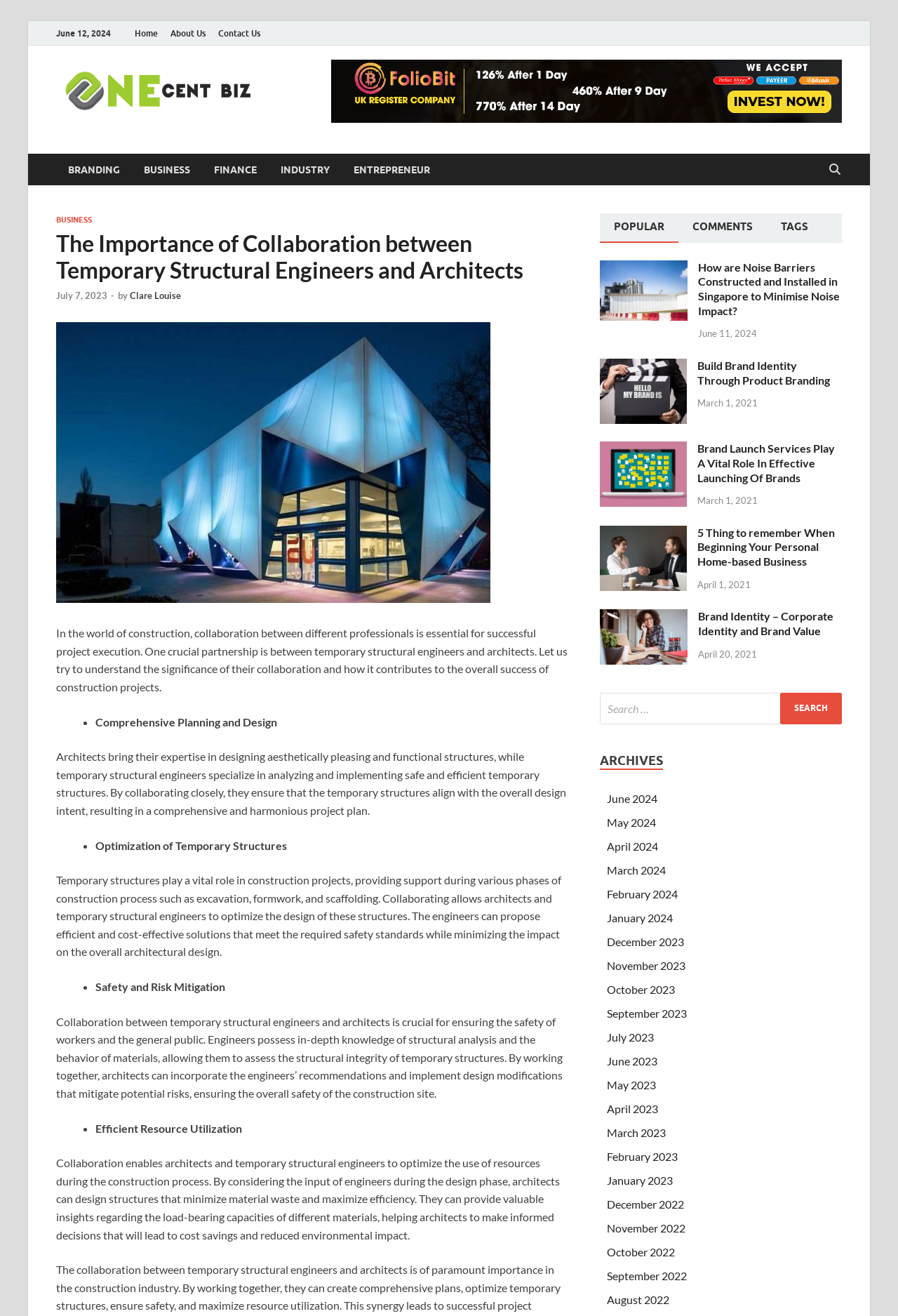Indicate the bounding box coordinates of the clickable region to achieve the following instruction: "Read the article about Noise Barriers."

[0.668, 0.199, 0.766, 0.209]